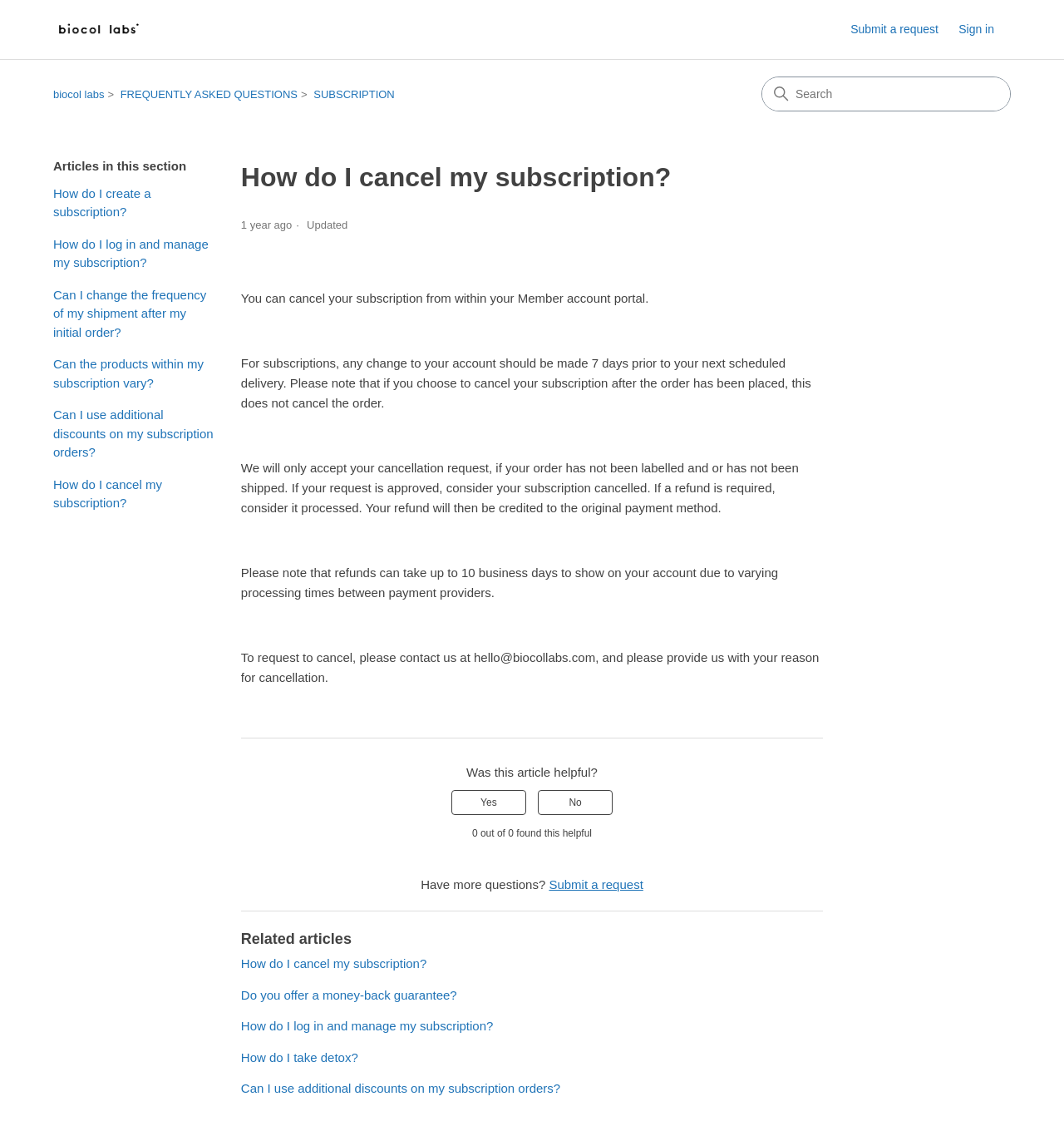Locate and provide the bounding box coordinates for the HTML element that matches this description: "biocol labs".

[0.05, 0.078, 0.098, 0.089]